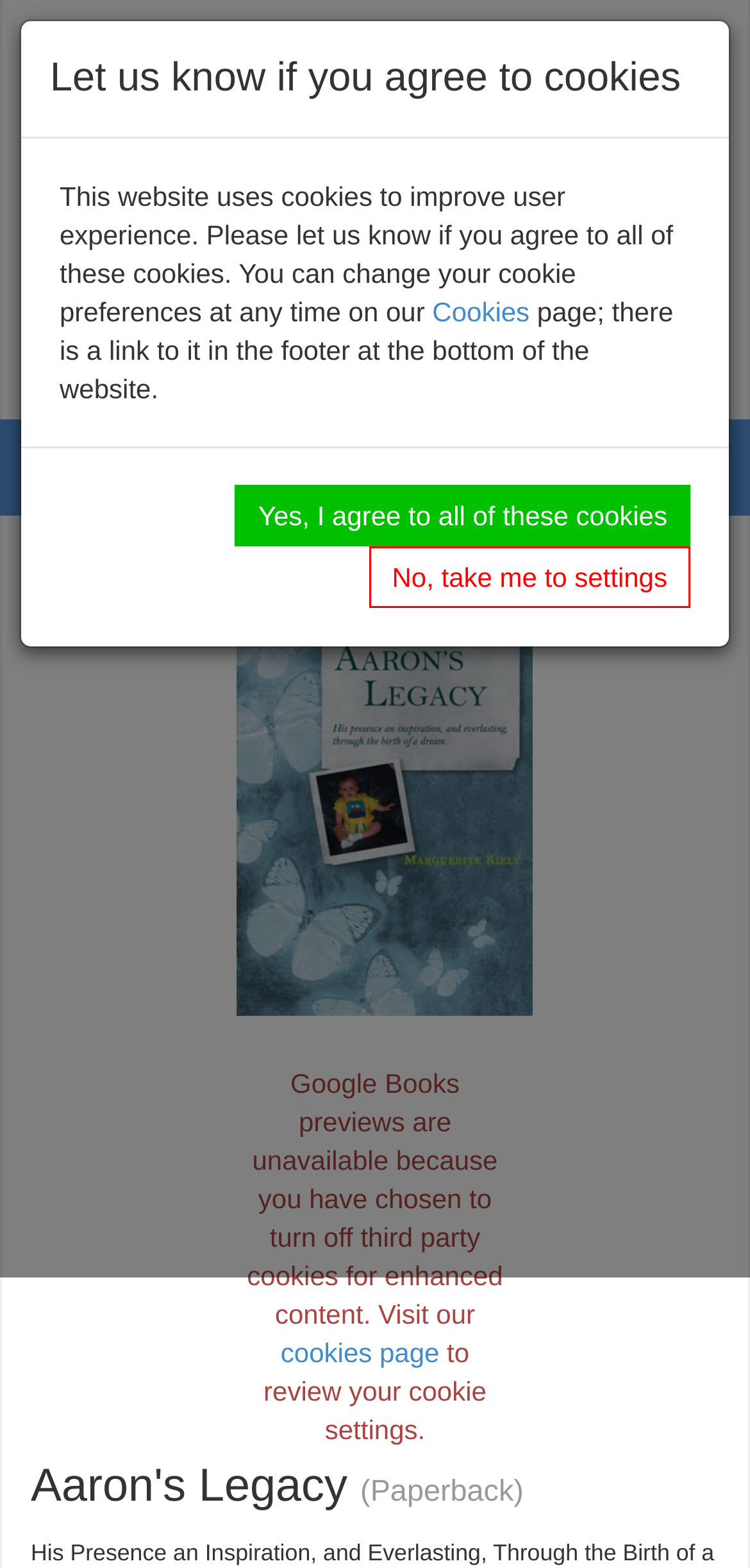Given the description "Order a call", determine the bounding box of the corresponding UI element.

None